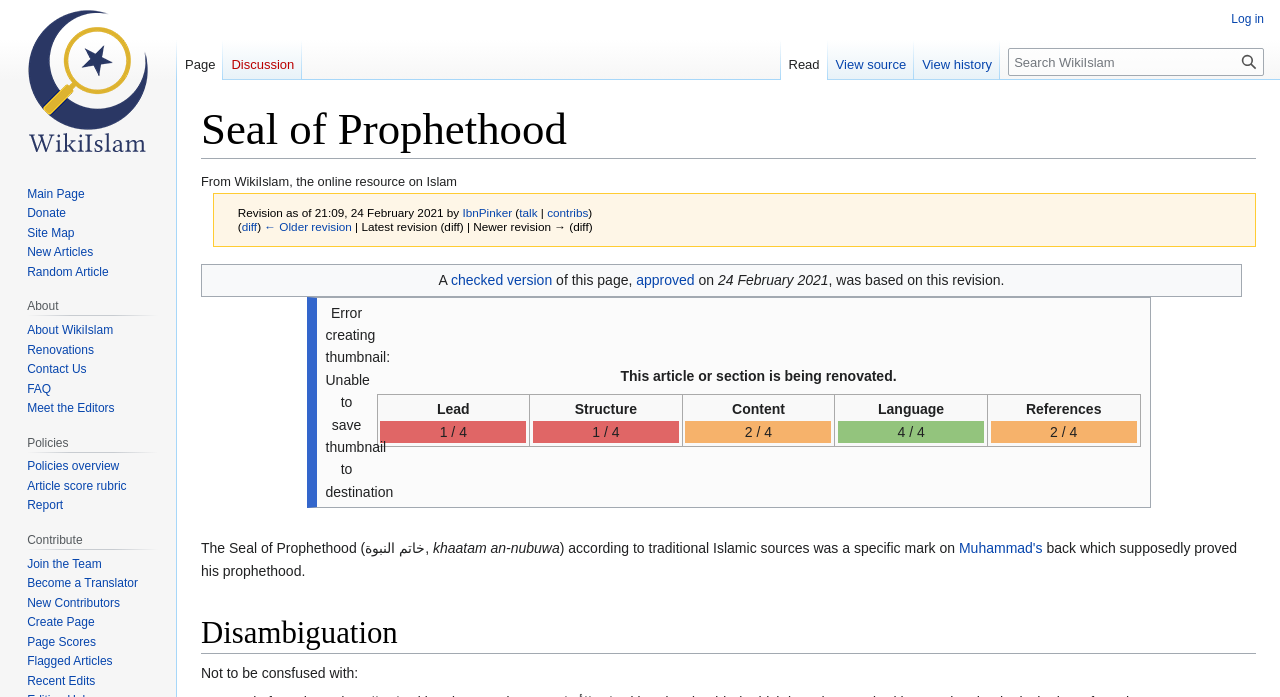What is the name of the online resource on Islam?
Answer with a single word or phrase by referring to the visual content.

WikiIslam